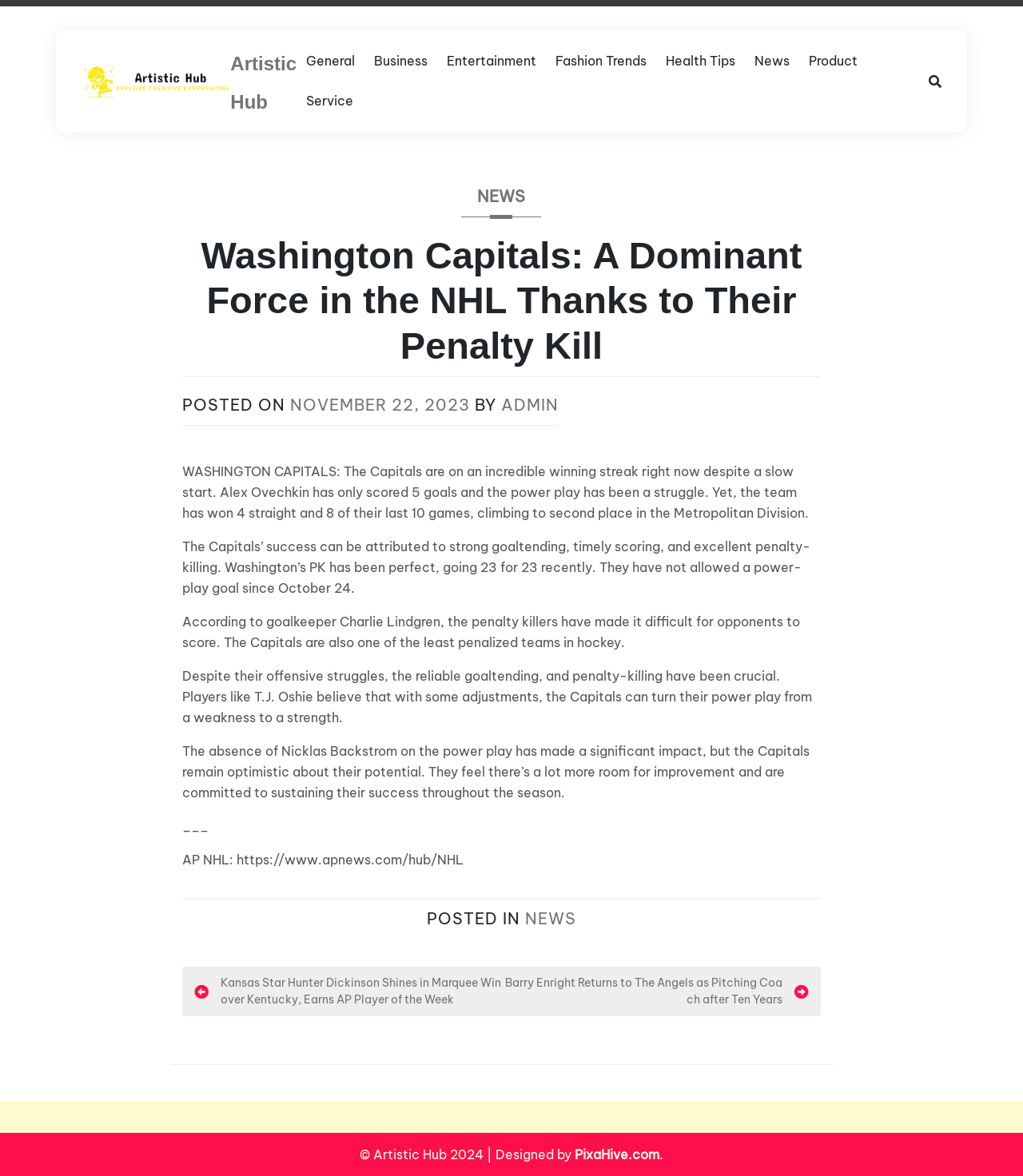Identify the bounding box coordinates of the section to be clicked to complete the task described by the following instruction: "Visit the 'Artistic Hub' website". The coordinates should be four float numbers between 0 and 1, formatted as [left, top, right, bottom].

[0.08, 0.054, 0.225, 0.084]